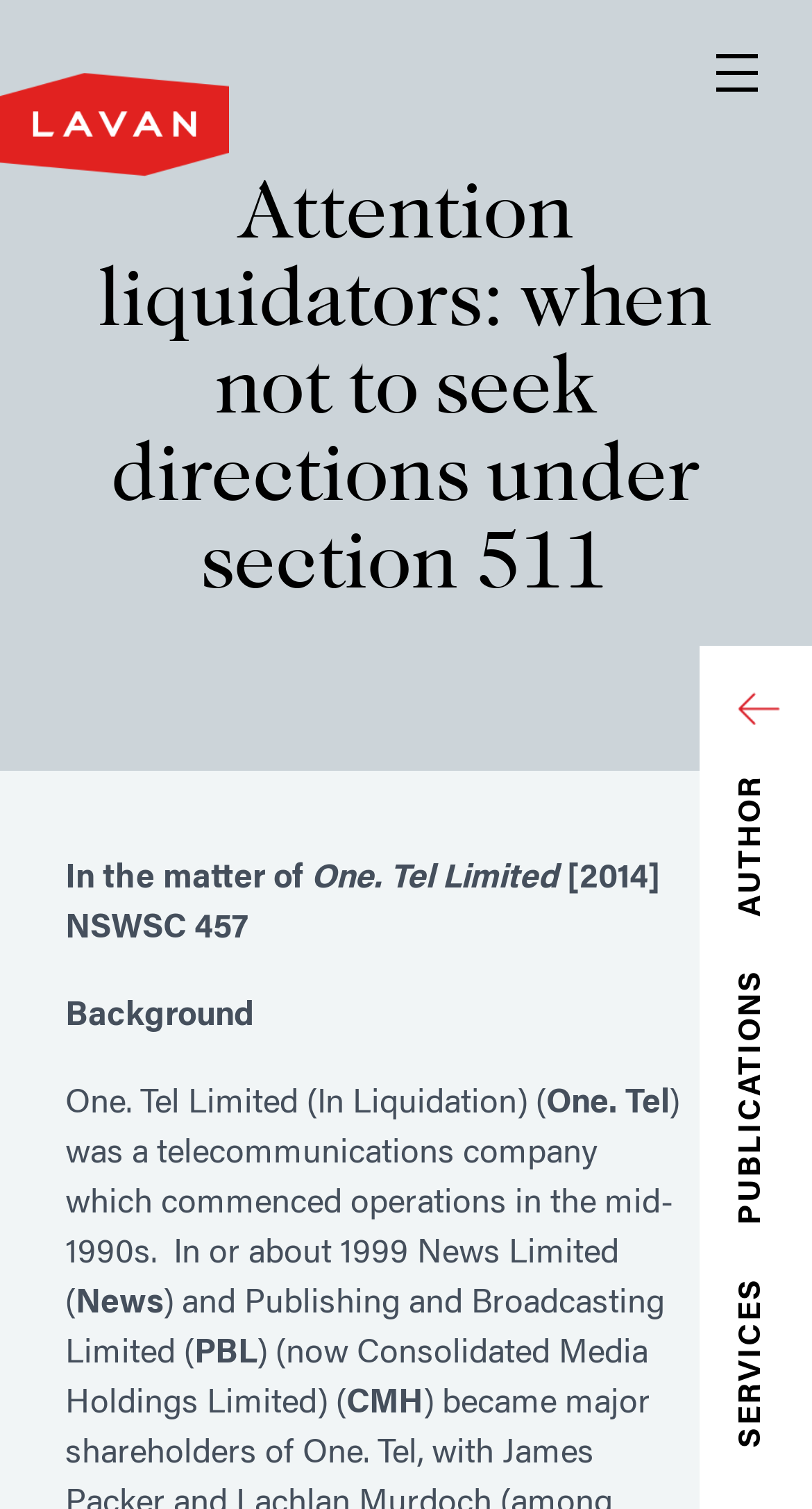Identify the headline of the webpage and generate its text content.

Attention liquidators: when not to seek directions under section 511